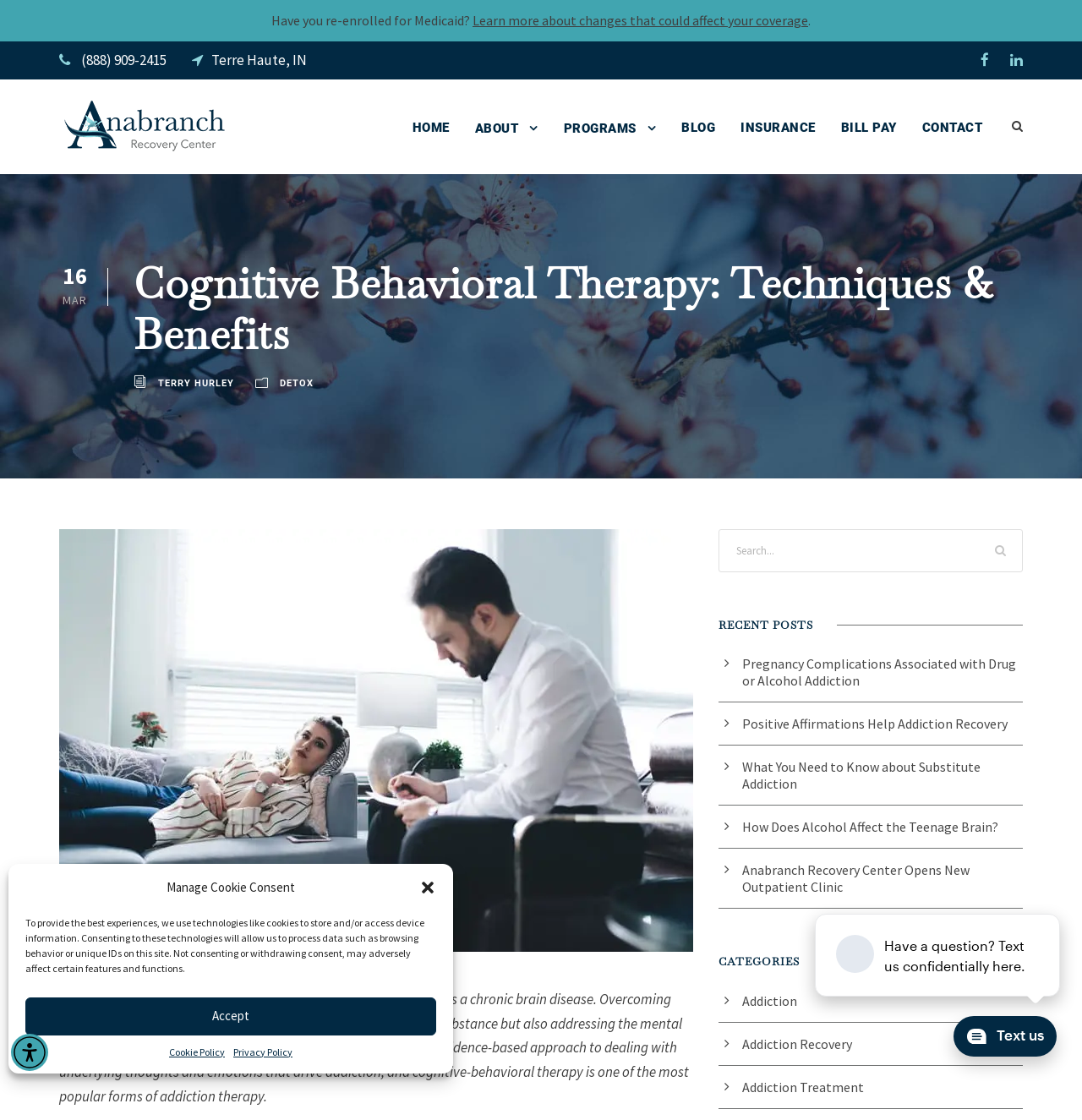Determine the bounding box coordinates for the clickable element to execute this instruction: "Call the phone number". Provide the coordinates as four float numbers between 0 and 1, i.e., [left, top, right, bottom].

[0.075, 0.045, 0.154, 0.062]